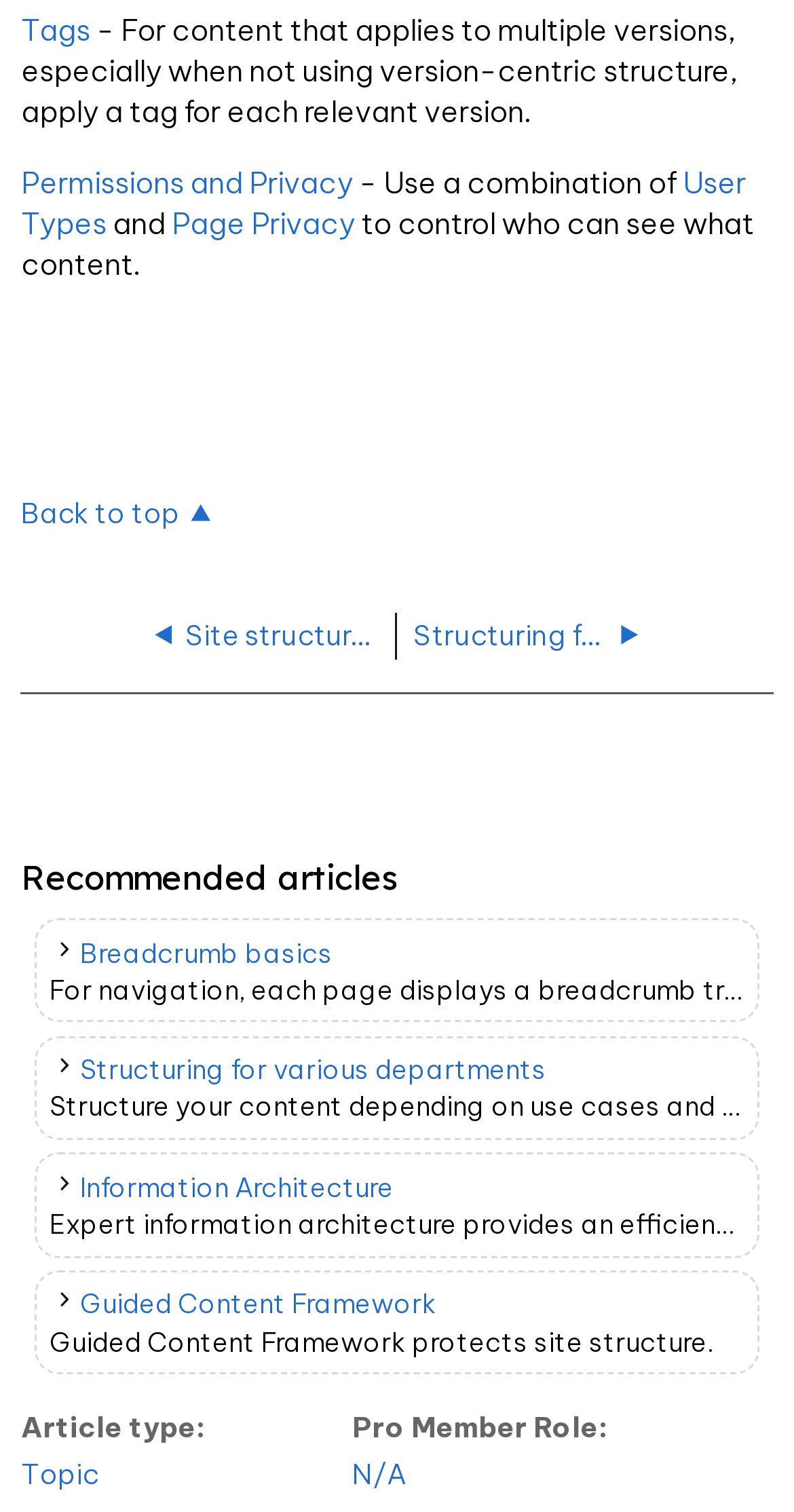What is the purpose of using tags?
Please respond to the question with a detailed and thorough explanation.

According to the webpage, tags are used to apply to multiple versions, especially when not using a version-centric structure. This implies that tags help in categorizing and organizing content that is relevant to multiple versions.